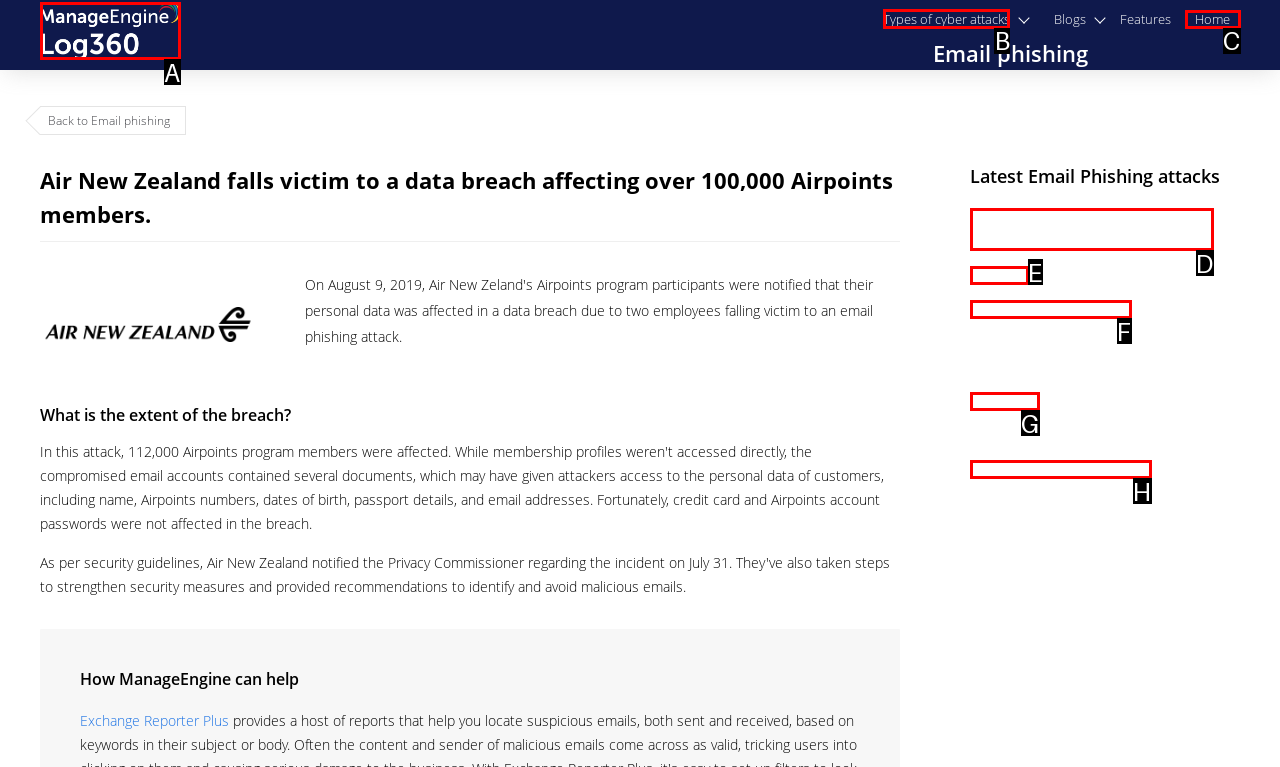Identify the correct option to click in order to accomplish the task: Read about 'Types of cyber attacks' Provide your answer with the letter of the selected choice.

B